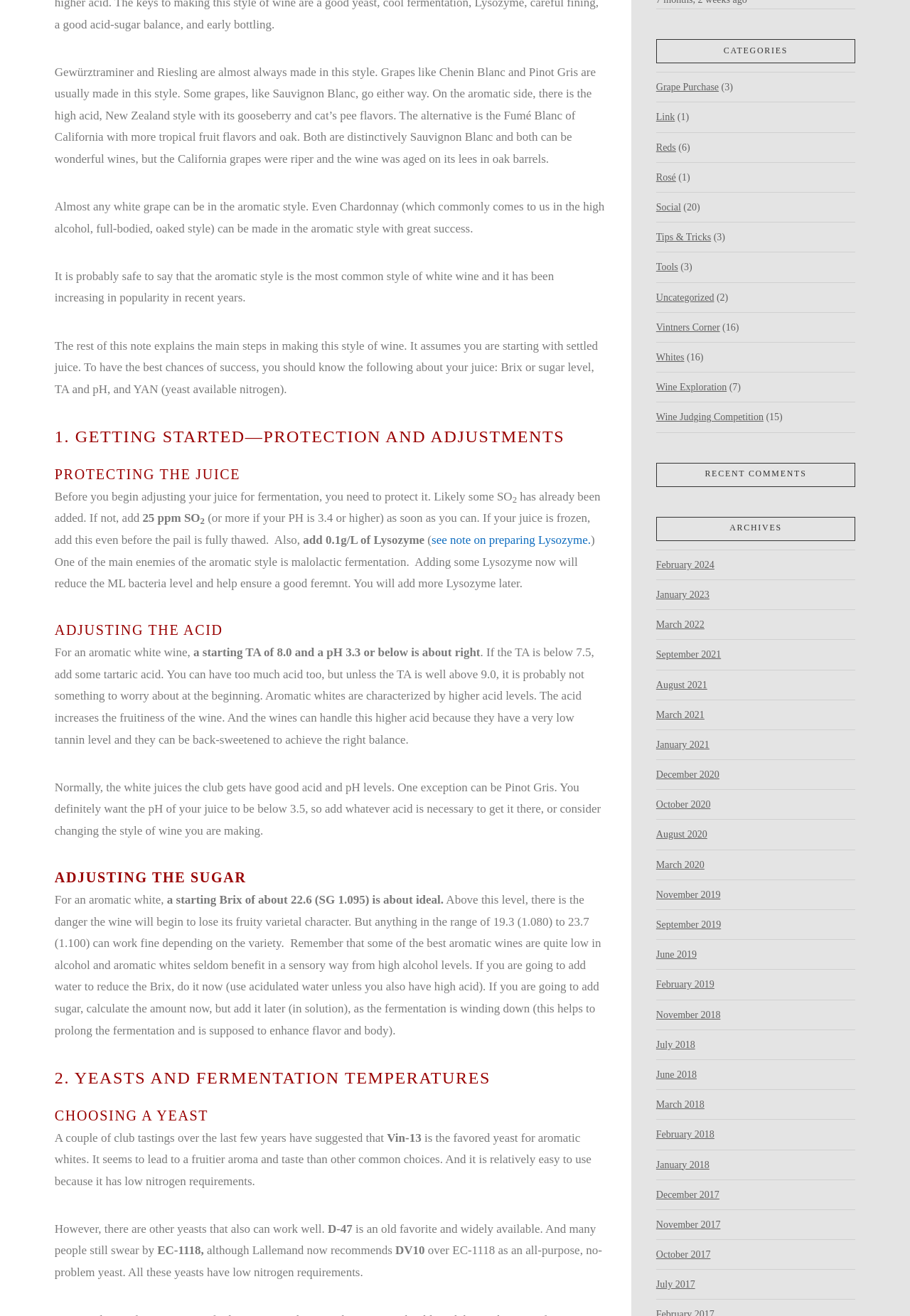Locate the bounding box coordinates of the region to be clicked to comply with the following instruction: "Click on the 'Grape Purchase' link". The coordinates must be four float numbers between 0 and 1, in the form [left, top, right, bottom].

[0.721, 0.055, 0.79, 0.078]